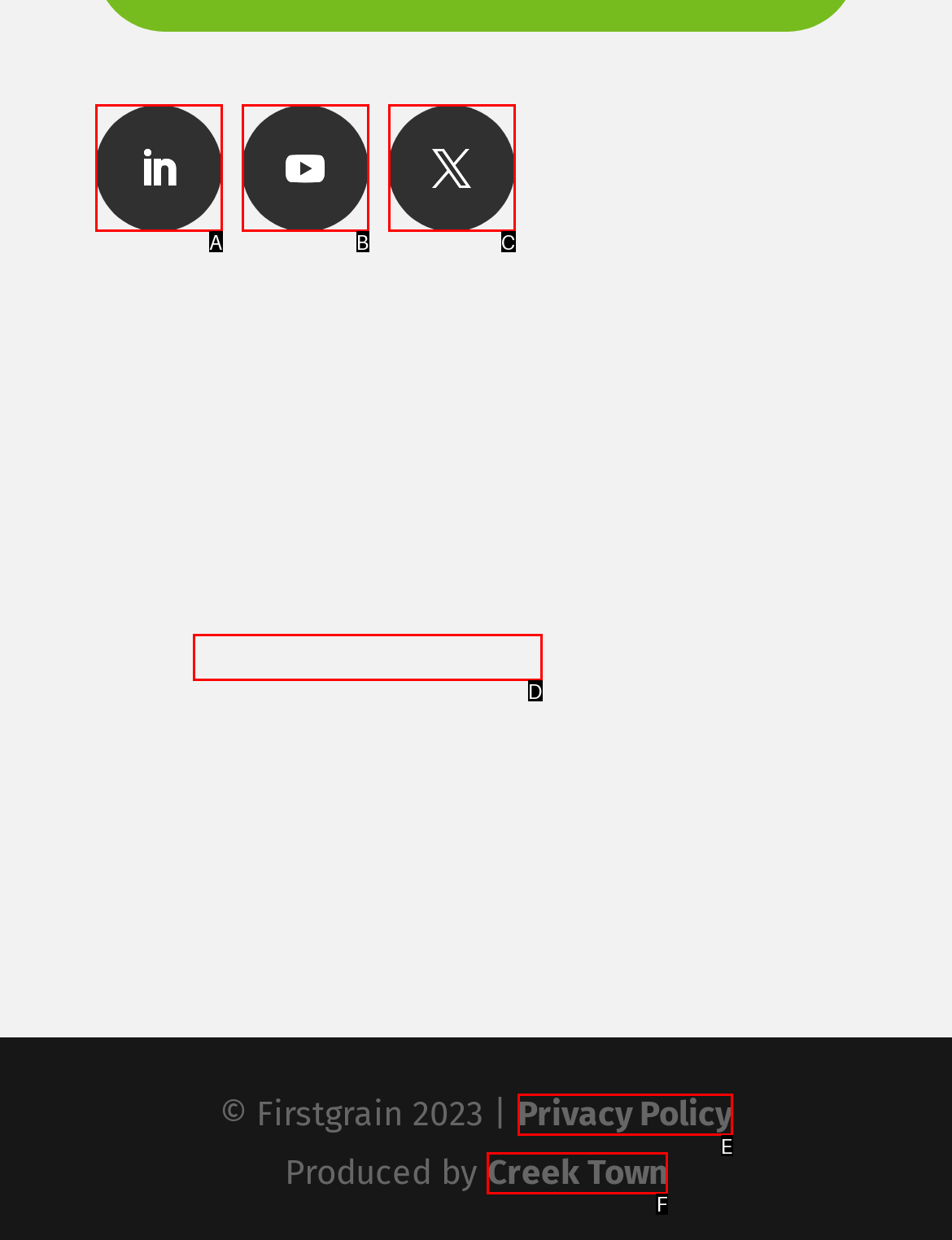Match the option to the description: info@firstgrain.com
State the letter of the correct option from the available choices.

D